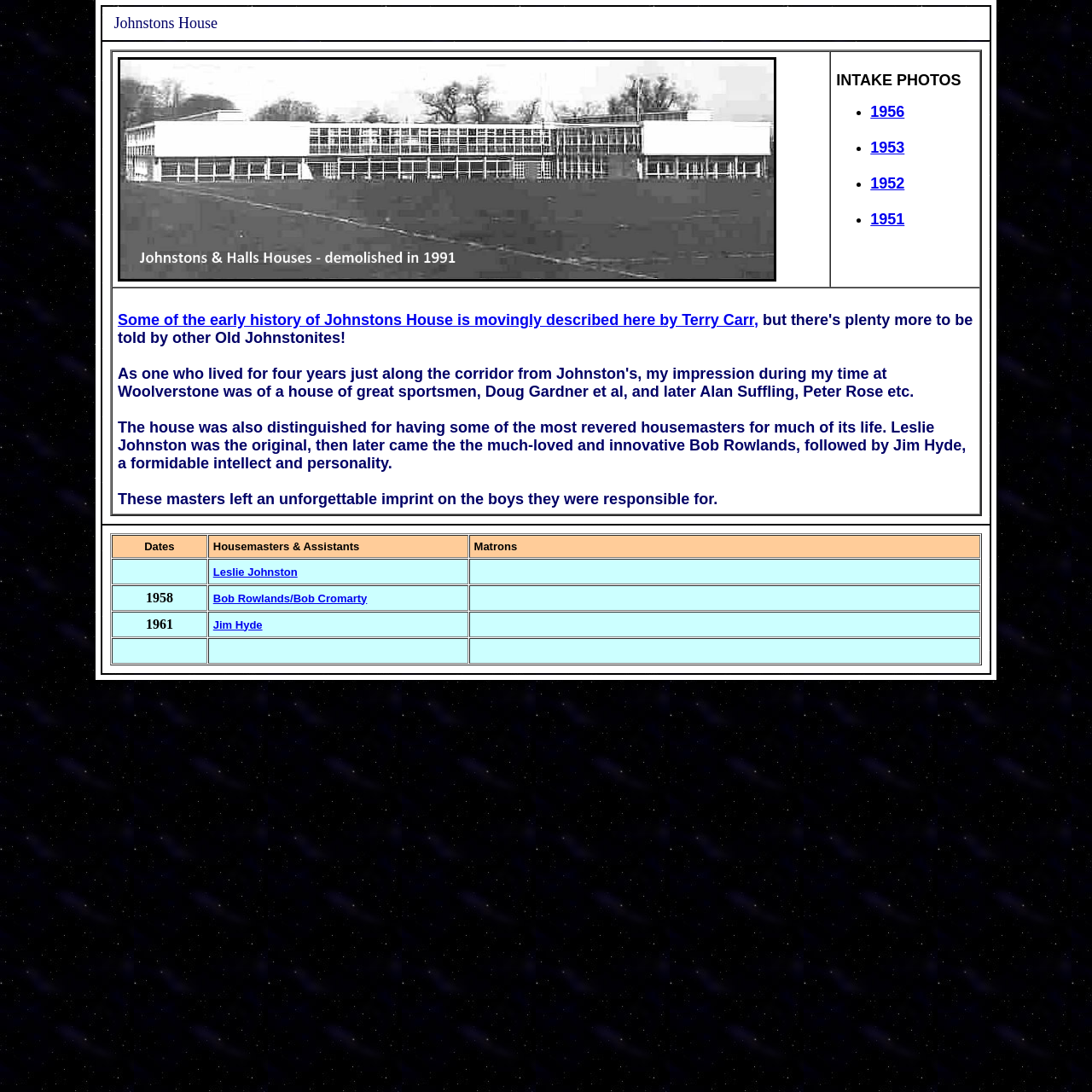Please specify the bounding box coordinates of the clickable section necessary to execute the following command: "Click on Leslie Johnston".

[0.195, 0.518, 0.272, 0.529]